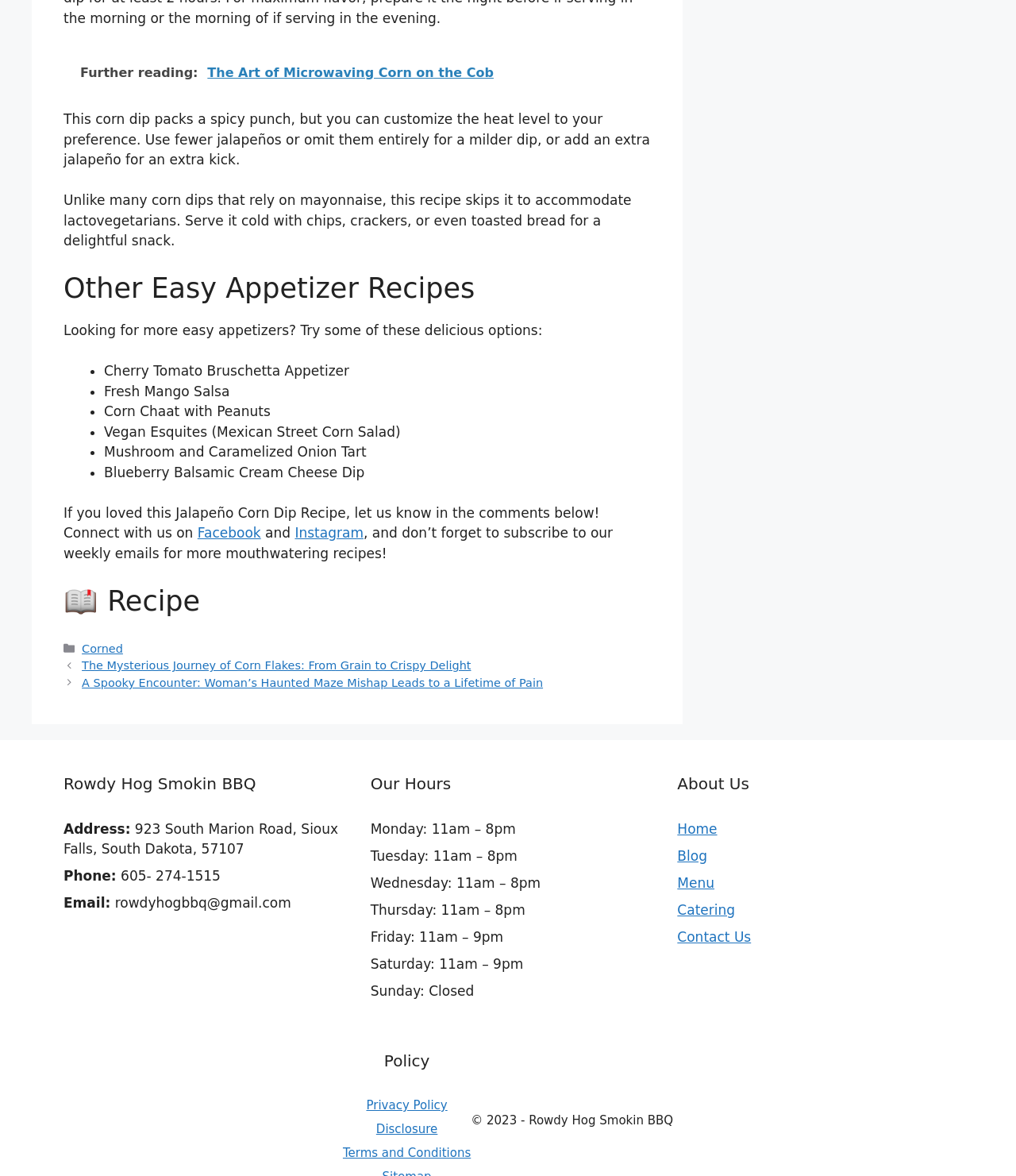Based on the element description: "Menu", identify the bounding box coordinates for this UI element. The coordinates must be four float numbers between 0 and 1, listed as [left, top, right, bottom].

[0.667, 0.744, 0.703, 0.757]